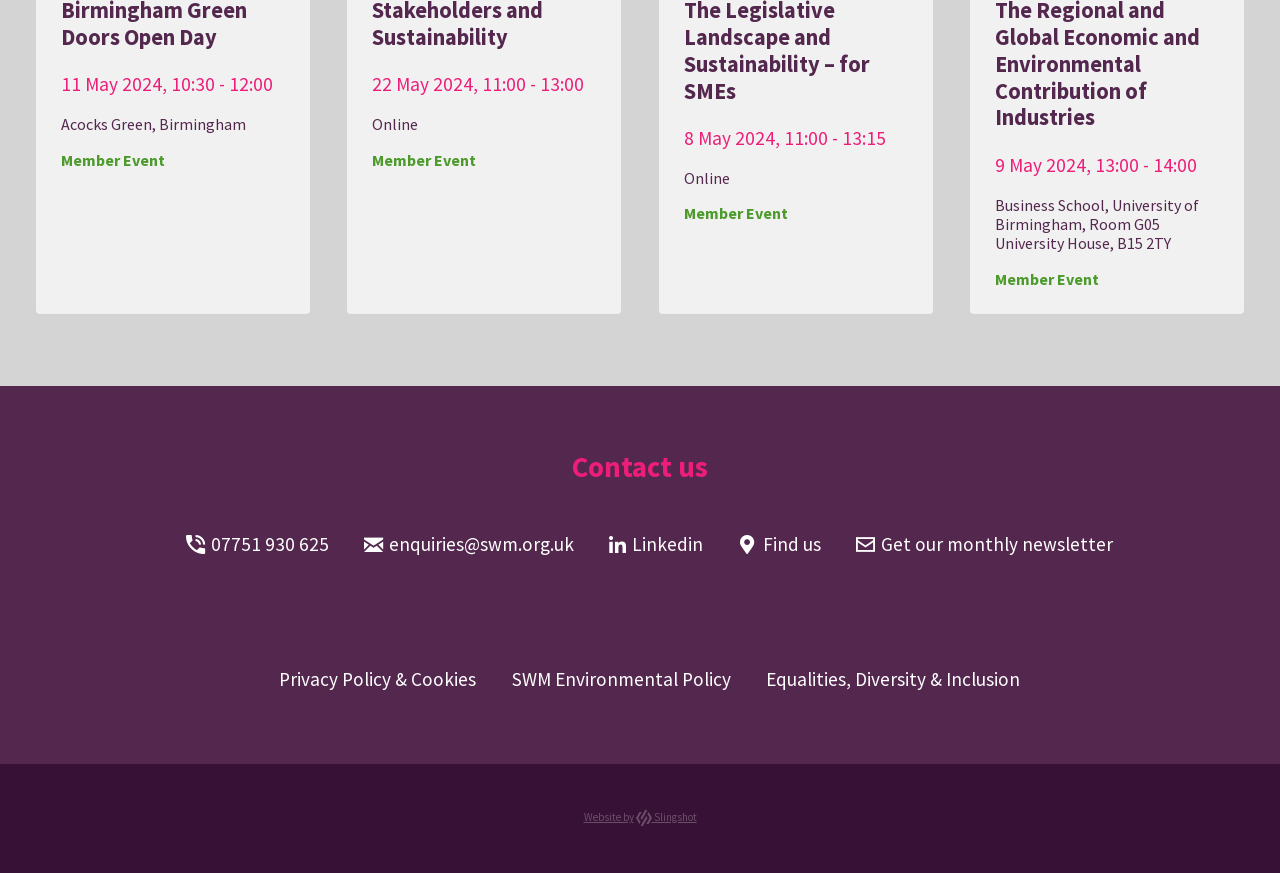Could you indicate the bounding box coordinates of the region to click in order to complete this instruction: "View SWM on Linkedin".

[0.476, 0.609, 0.549, 0.637]